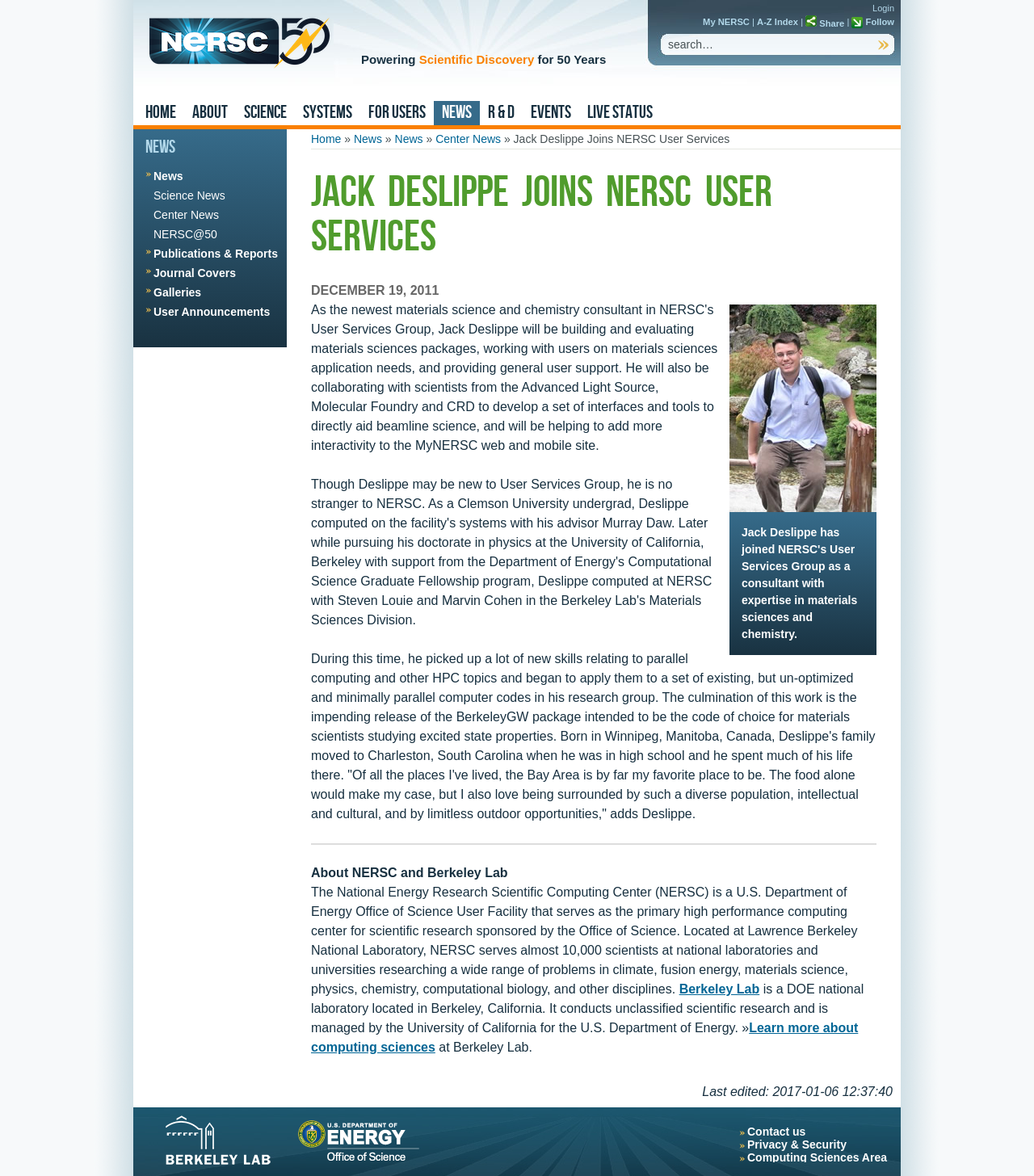Please identify the bounding box coordinates of the clickable area that will allow you to execute the instruction: "Click on the 'About NERSC and Berkeley Lab' link".

[0.301, 0.736, 0.491, 0.748]